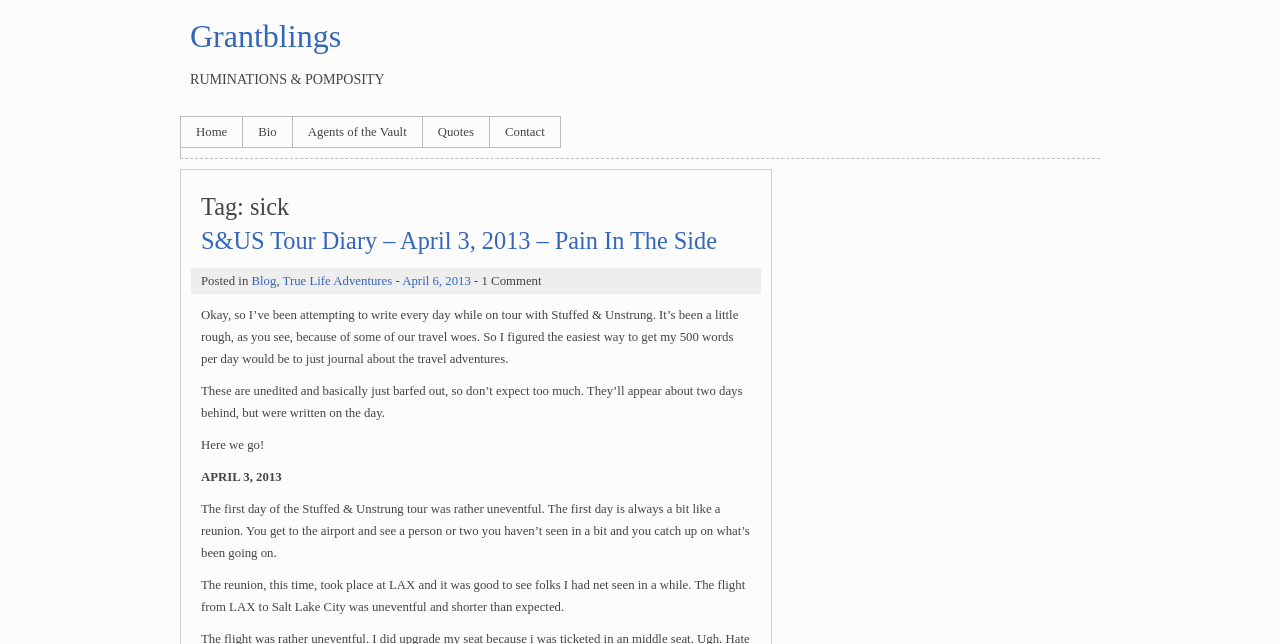Determine the bounding box coordinates of the element's region needed to click to follow the instruction: "Read the 'S&US Tour Diary – April 3, 2013 – Pain In The Side' article". Provide these coordinates as four float numbers between 0 and 1, formatted as [left, top, right, bottom].

[0.157, 0.353, 0.56, 0.395]